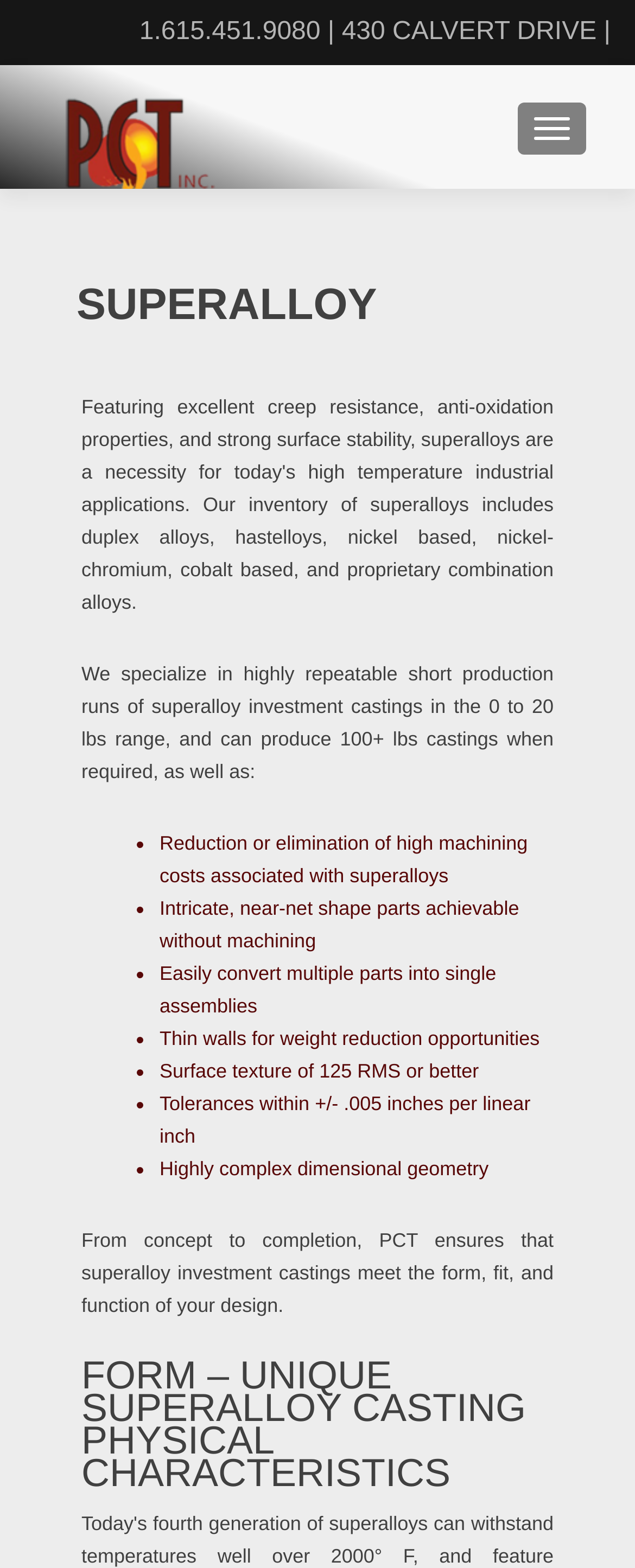Articulate a complete and detailed caption of the webpage elements.

The webpage is about Super Alloy Castings, specifically highlighting the capabilities of Precision Castings of Tennessee, Inc. At the top of the page, there is a header section with the company's contact information, including phone number, address, and a "MENU" button. Below this, there is a logo of Precision Castings of Tennessee, Inc. accompanied by a heading "SUPERALLOY".

The main content of the page is divided into two sections. The first section describes the company's specialization in superalloy investment castings, highlighting their ability to produce castings in the 0 to 20 lbs range, as well as larger castings when required. This section also lists the benefits of using superalloy investment castings, including reduction or elimination of high machining costs, achieving intricate near-net shape parts without machining, and easily converting multiple parts into single assemblies.

The second section, headed "FORM – UNIQUE SUPERALLOY CASTING PHYSICAL CHARACTERISTICS", appears below the first section. This section likely provides more details about the physical characteristics of superalloy castings, but the exact content is not specified.

Throughout the page, there are several bullet points and short paragraphs of text, making it easy to scan and read. The overall layout is organized, with clear headings and concise text, making it easy to navigate and understand the content.